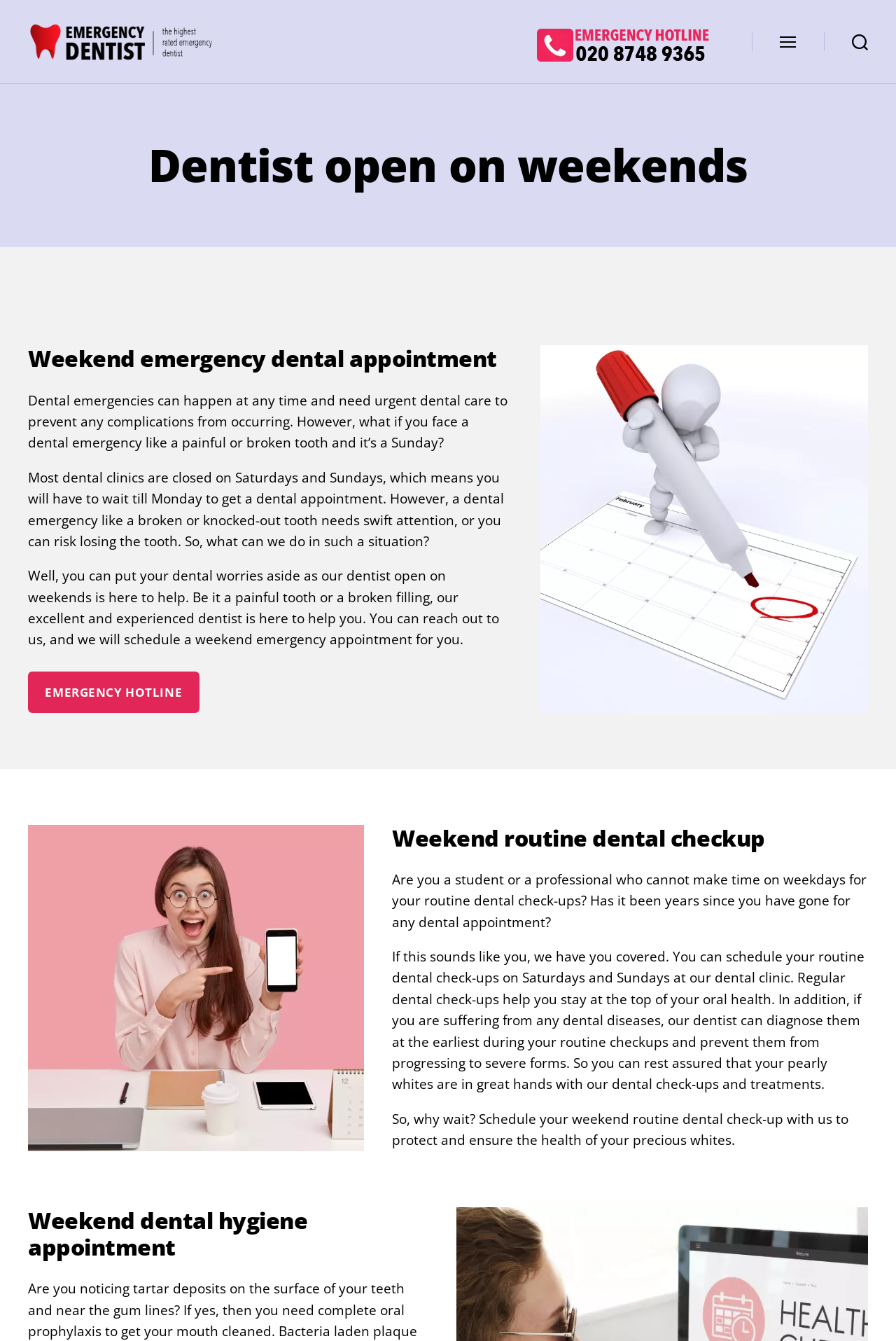What is the benefit of regular dental check-ups?
Analyze the image and provide a thorough answer to the question.

According to the webpage, regular dental check-ups help diagnose dental diseases at an early stage and prevent them from progressing to severe forms, ensuring good oral health.